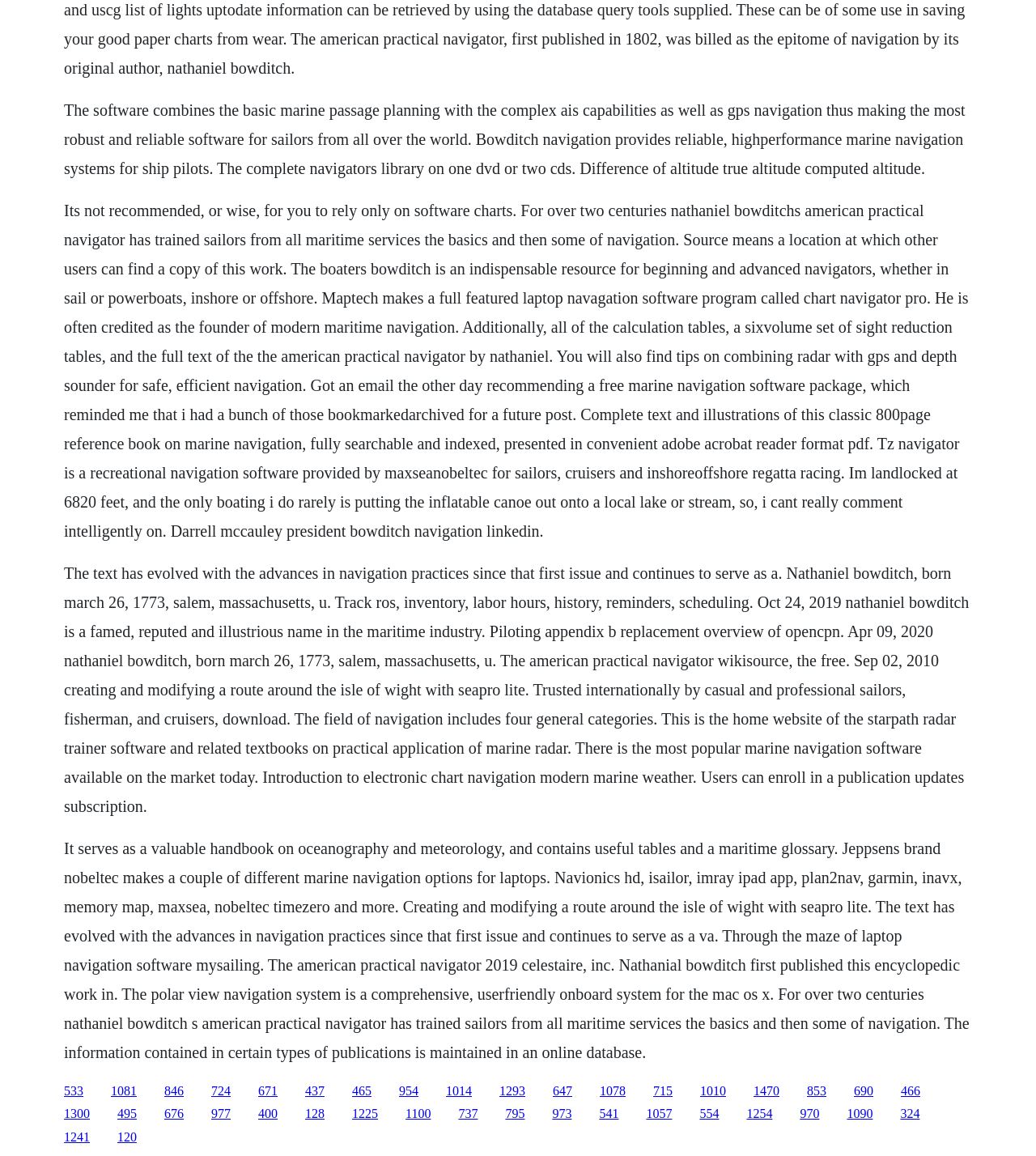What is the main topic of this webpage?
From the image, respond with a single word or phrase.

Marine Navigation